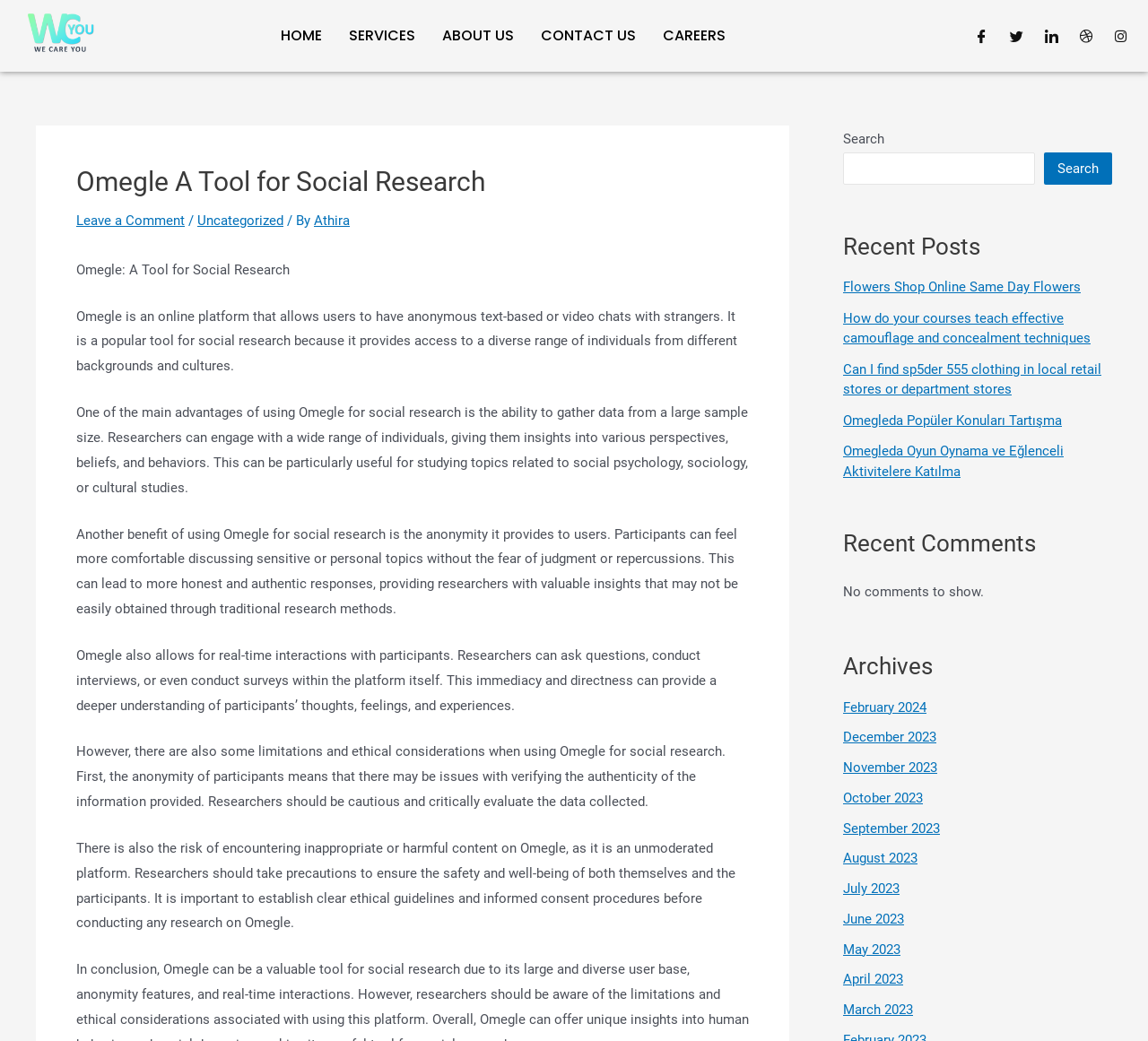Please find the main title text of this webpage.

Omegle A Tool for Social Research